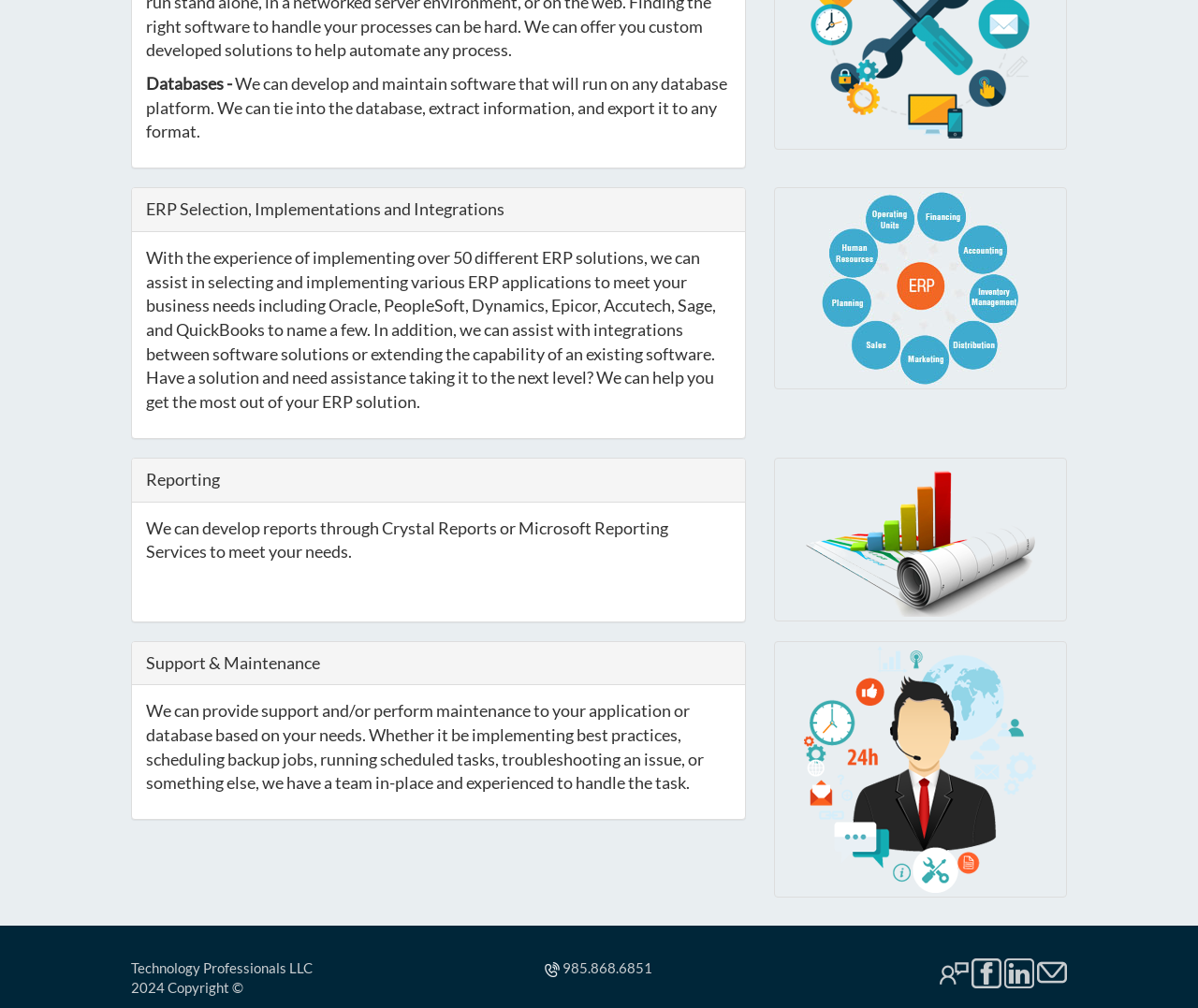Determine the bounding box coordinates of the UI element that matches the following description: "alt="Get Remote Support"". The coordinates should be four float numbers between 0 and 1 in the format [left, top, right, bottom].

[0.784, 0.955, 0.809, 0.972]